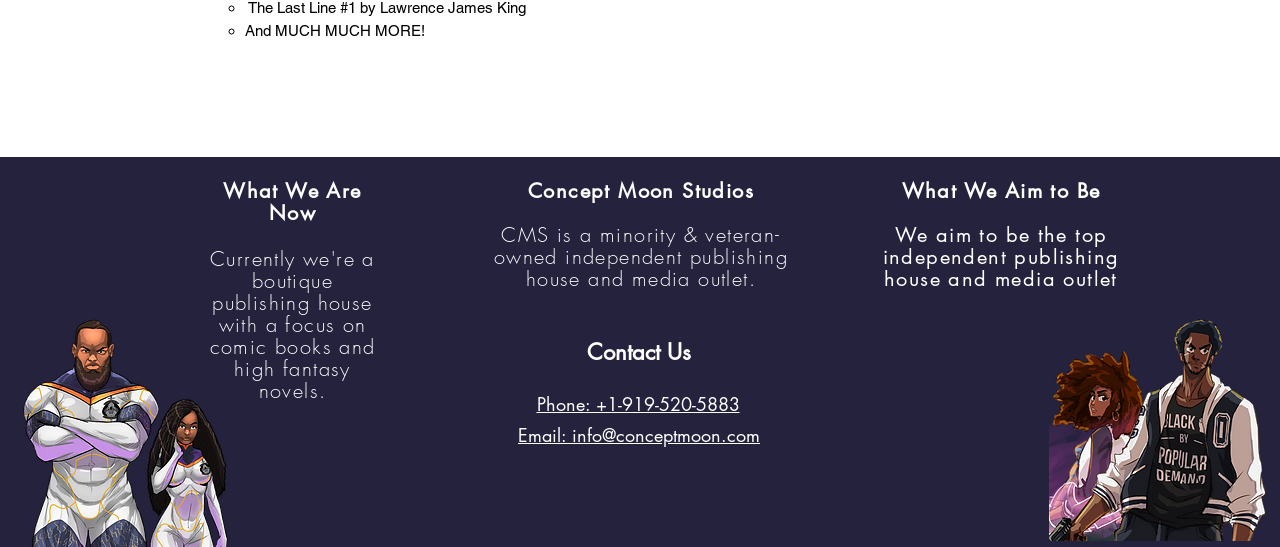Highlight the bounding box coordinates of the element you need to click to perform the following instruction: "Read the article about Seagrass Boutique Hospitality Group."

None